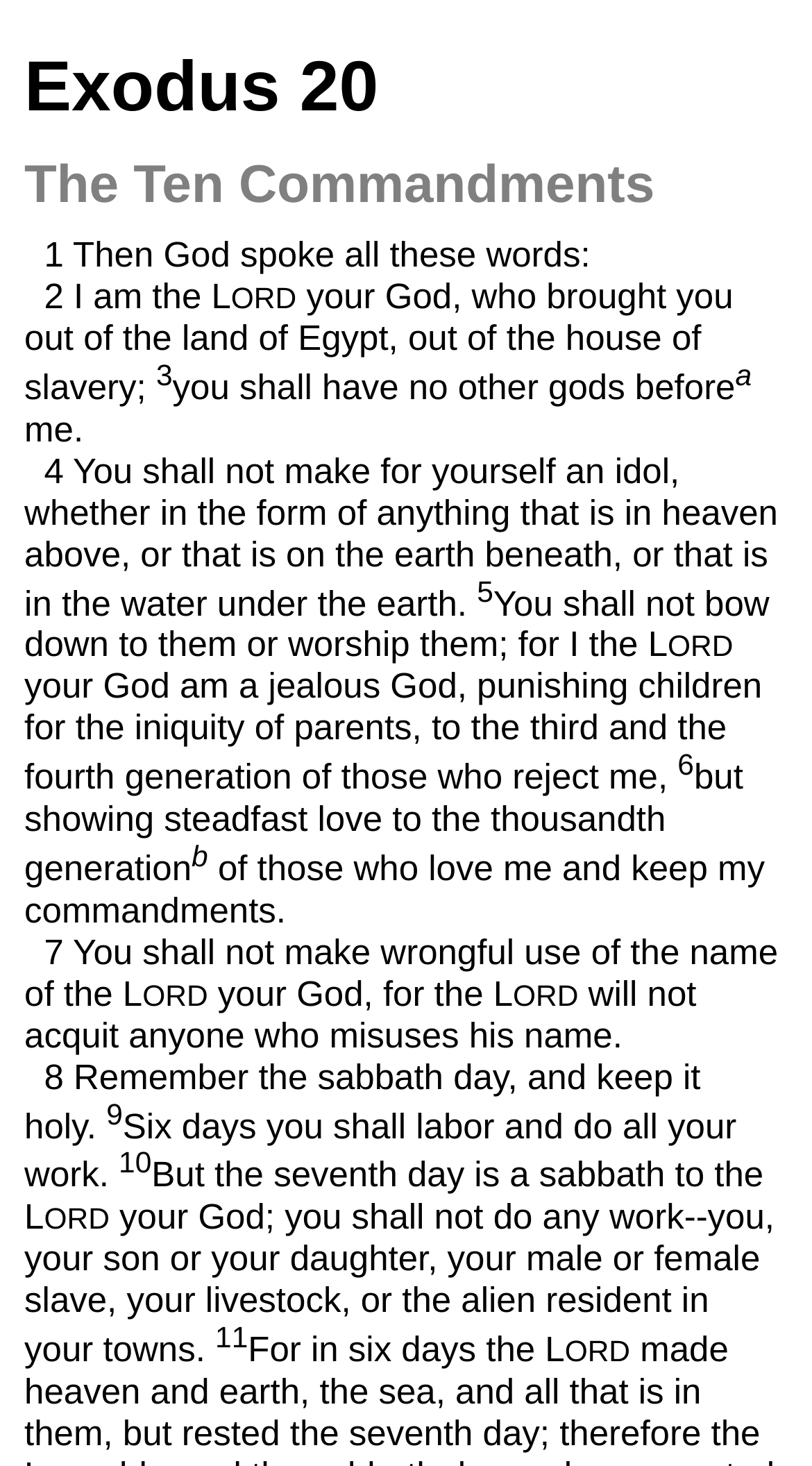Provide the bounding box coordinates for the UI element that is described by this text: "6". The coordinates should be in the form of four float numbers between 0 and 1: [left, top, right, bottom].

[0.834, 0.512, 0.855, 0.534]